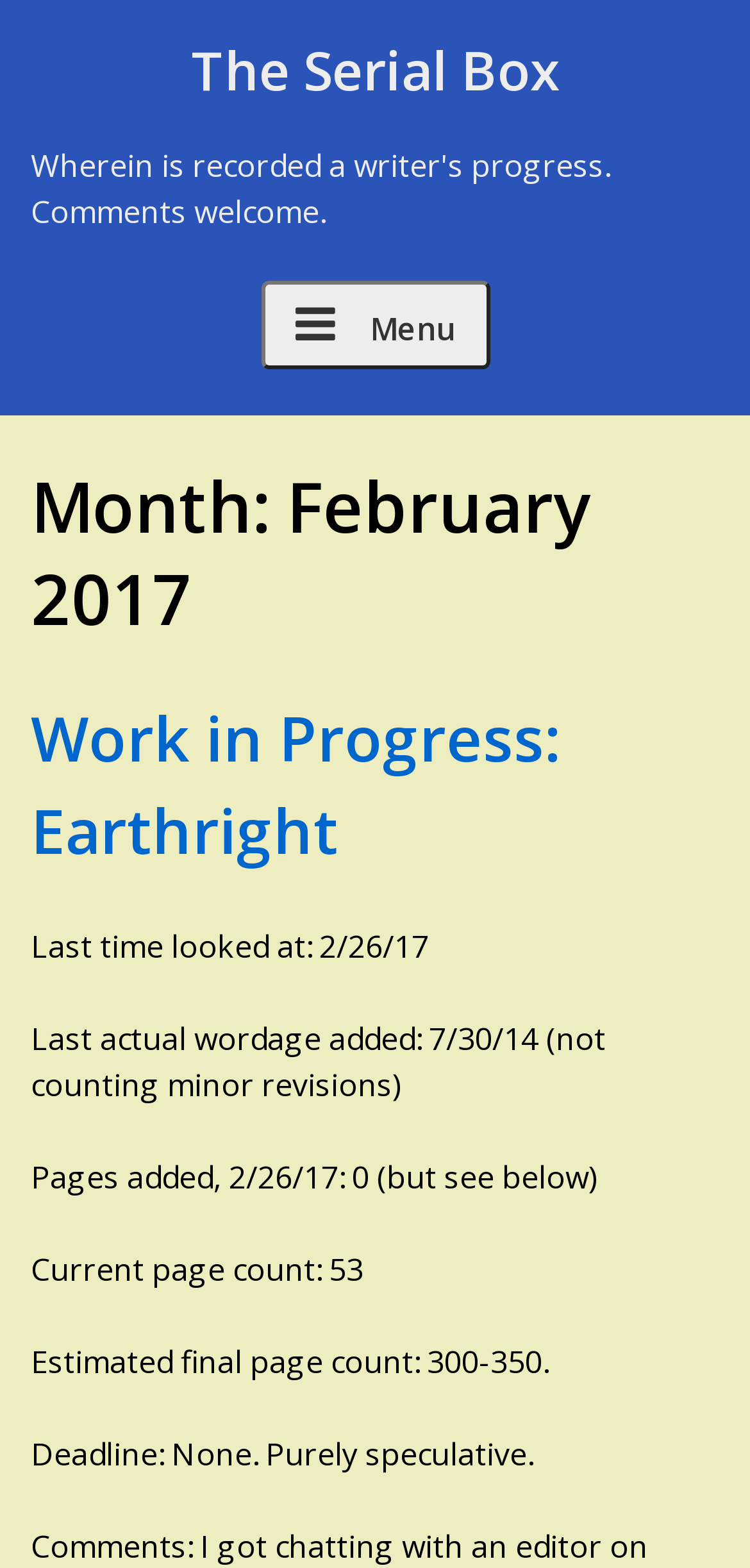Respond to the following question with a brief word or phrase:
When was the last time the work was looked at?

2/26/17